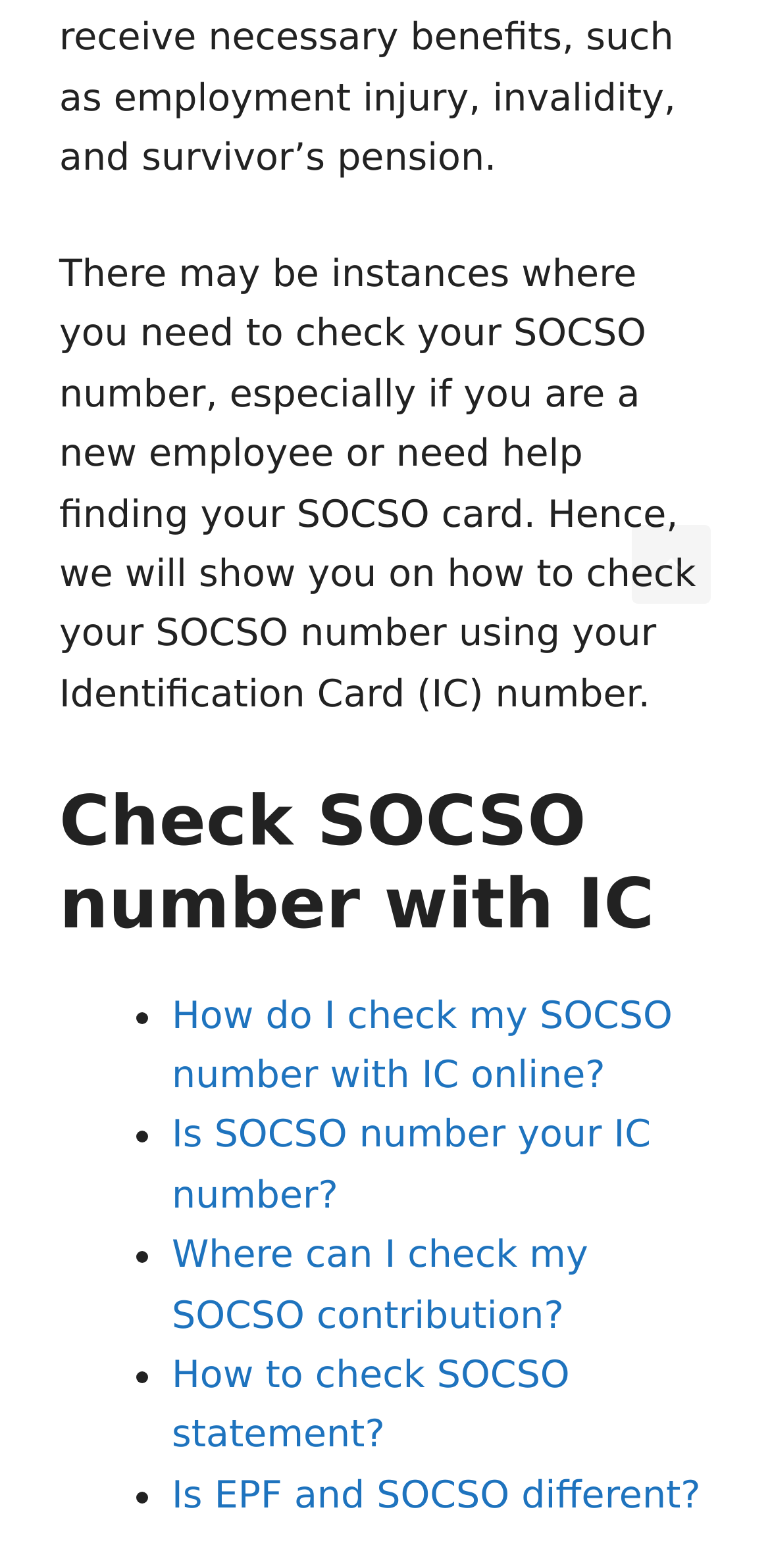What is the purpose of checking SOCSO number?
Can you offer a detailed and complete answer to this question?

The webpage provides information on how to check SOCSO number using IC number, which implies that checking SOCSO number is necessary to find the SOCSO card, especially for new employees.